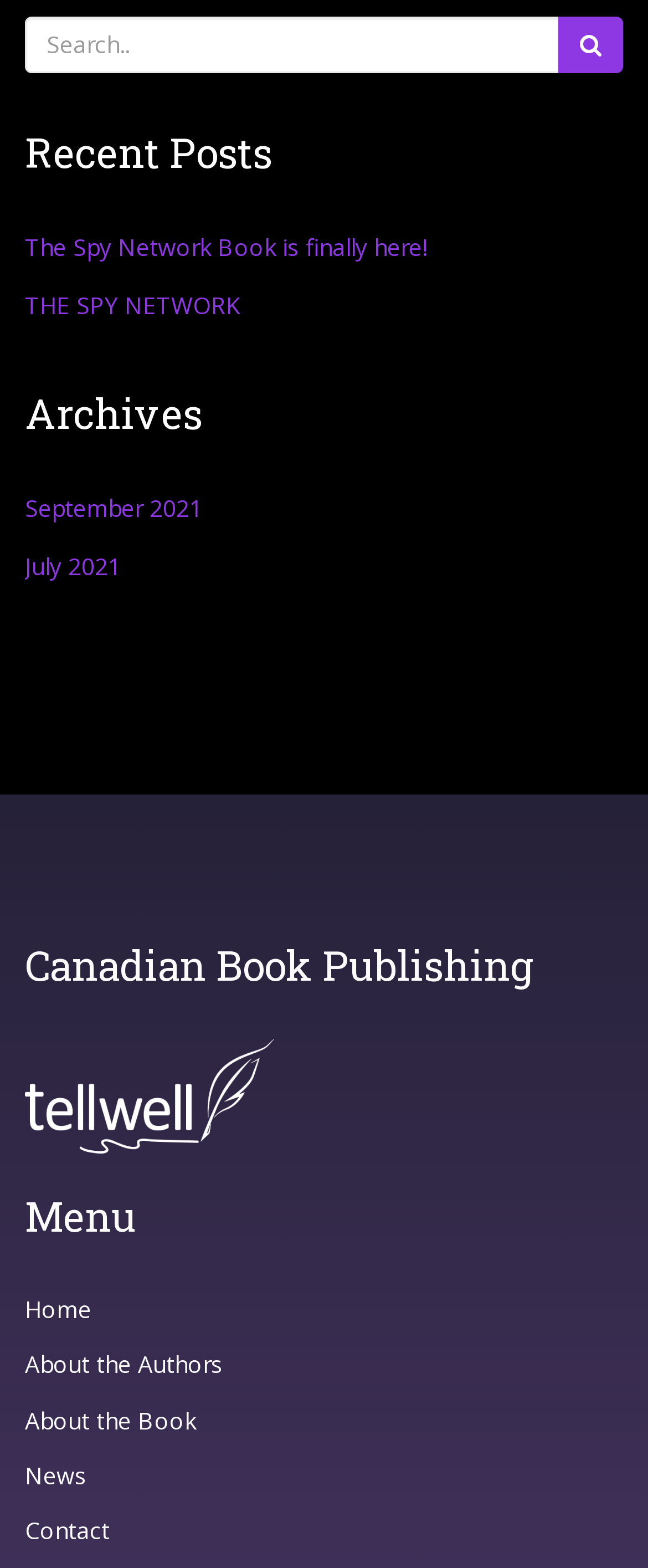Pinpoint the bounding box coordinates of the element to be clicked to execute the instruction: "go to home page".

[0.038, 0.825, 0.141, 0.845]